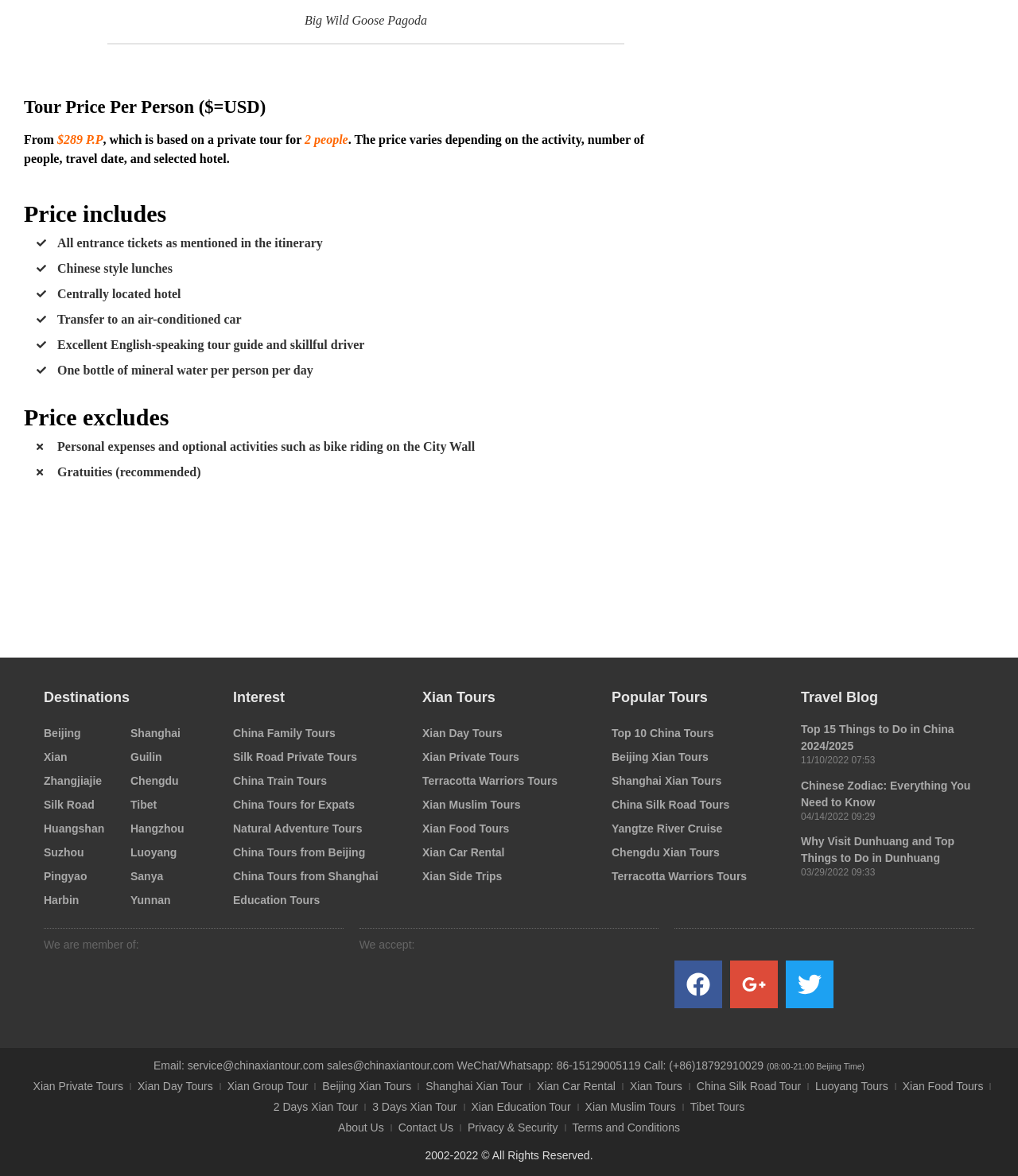Identify the bounding box for the UI element specified in this description: "Natural Adventure Tours". The coordinates must be four float numbers between 0 and 1, formatted as [left, top, right, bottom].

[0.229, 0.695, 0.399, 0.715]